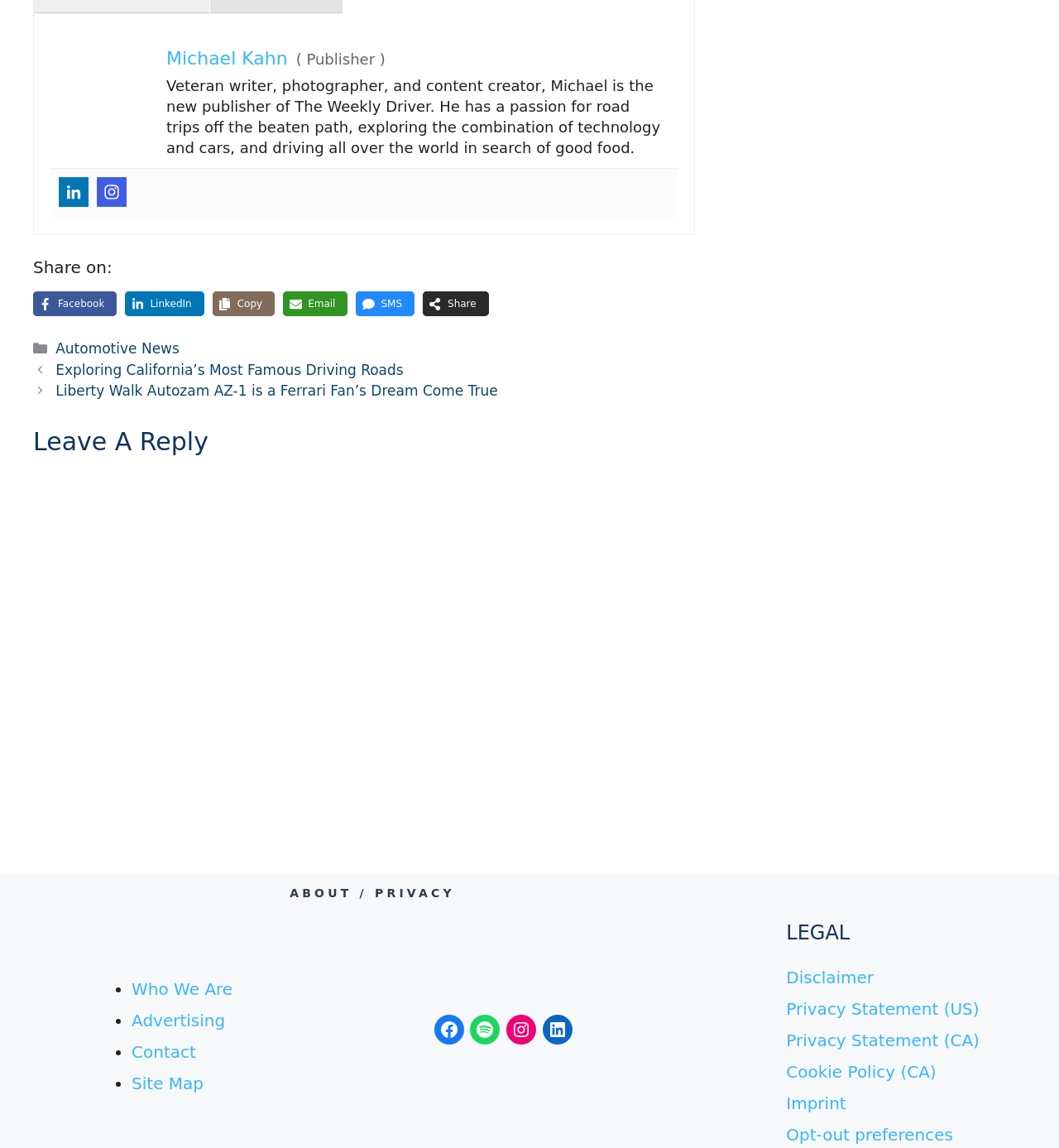Please predict the bounding box coordinates of the element's region where a click is necessary to complete the following instruction: "View Michael Kahn's profile". The coordinates should be represented by four float numbers between 0 and 1, i.e., [left, top, right, bottom].

[0.063, 0.084, 0.141, 0.102]